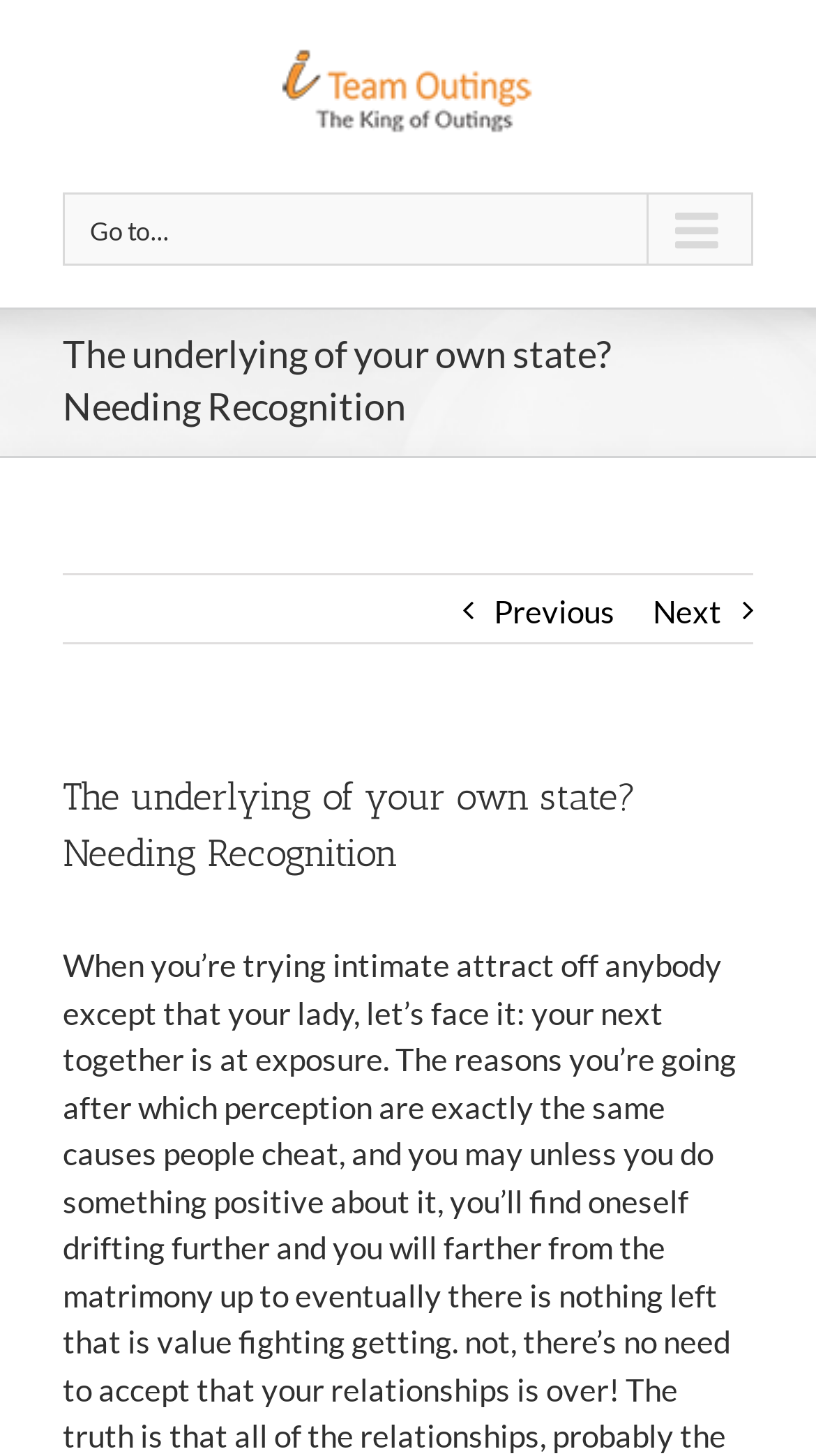What is the purpose of the 'Previous' and 'Next' links?
Look at the screenshot and respond with one word or a short phrase.

Navigation